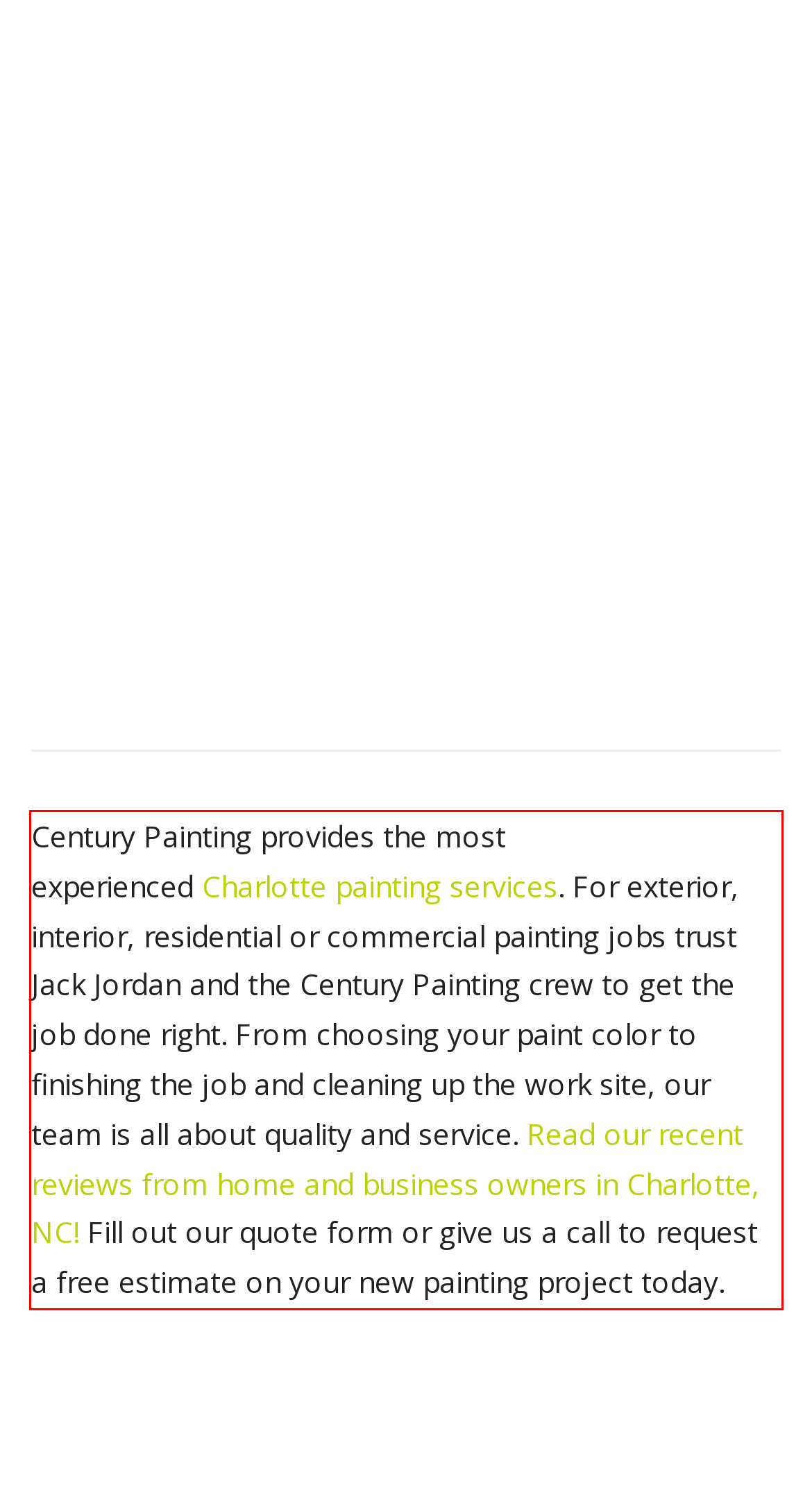Identify and extract the text within the red rectangle in the screenshot of the webpage.

Century Painting provides the most experienced Charlotte painting services. For exterior, interior, residential or commercial painting jobs trust Jack Jordan and the Century Painting crew to get the job done right. From choosing your paint color to finishing the job and cleaning up the work site, our team is all about quality and service. Read our recent reviews from home and business owners in Charlotte, NC! Fill out our quote form or give us a call to request a free estimate on your new painting project today.